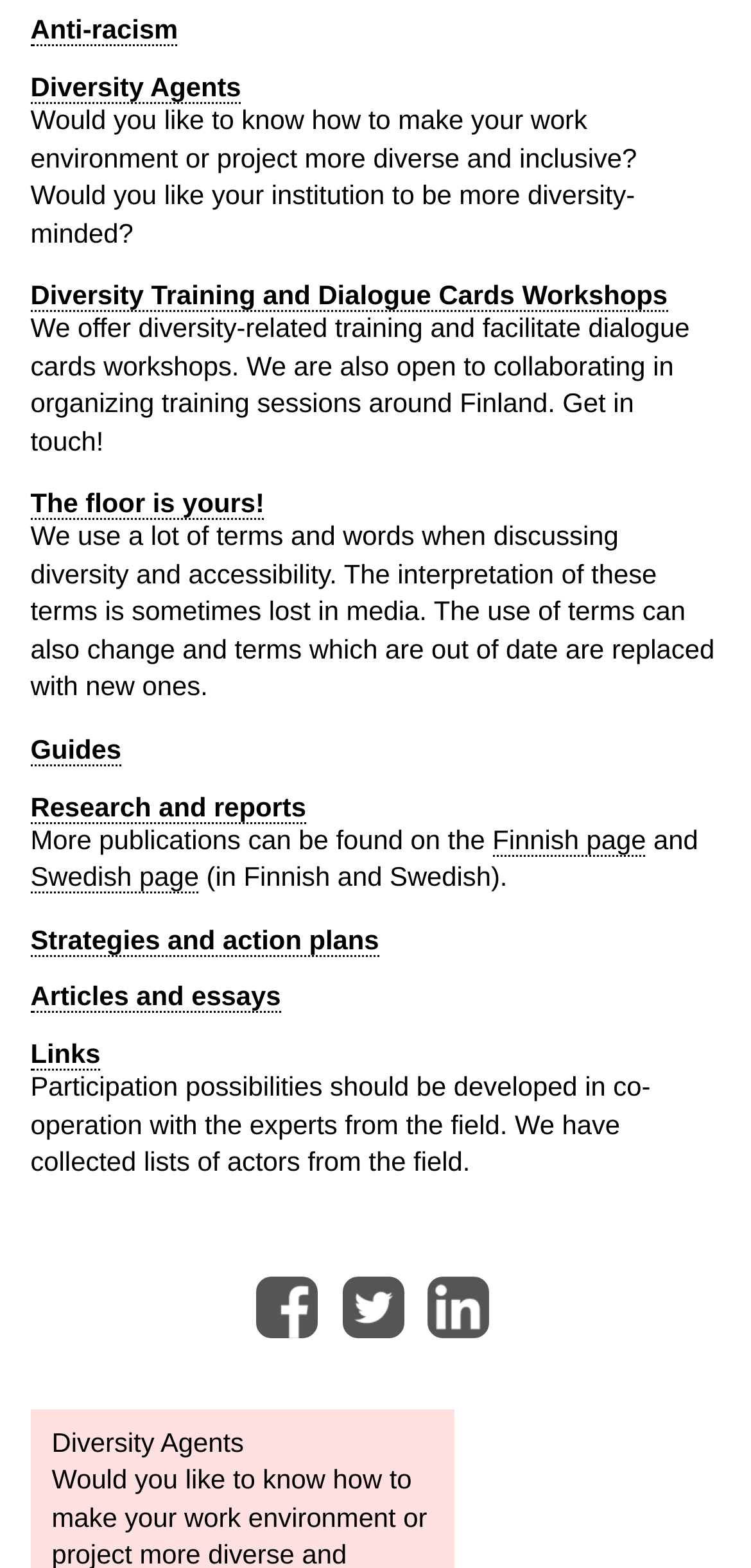Specify the bounding box coordinates of the area to click in order to execute this command: 'Read the 'Stories''. The coordinates should consist of four float numbers ranging from 0 to 1, and should be formatted as [left, top, right, bottom].

None